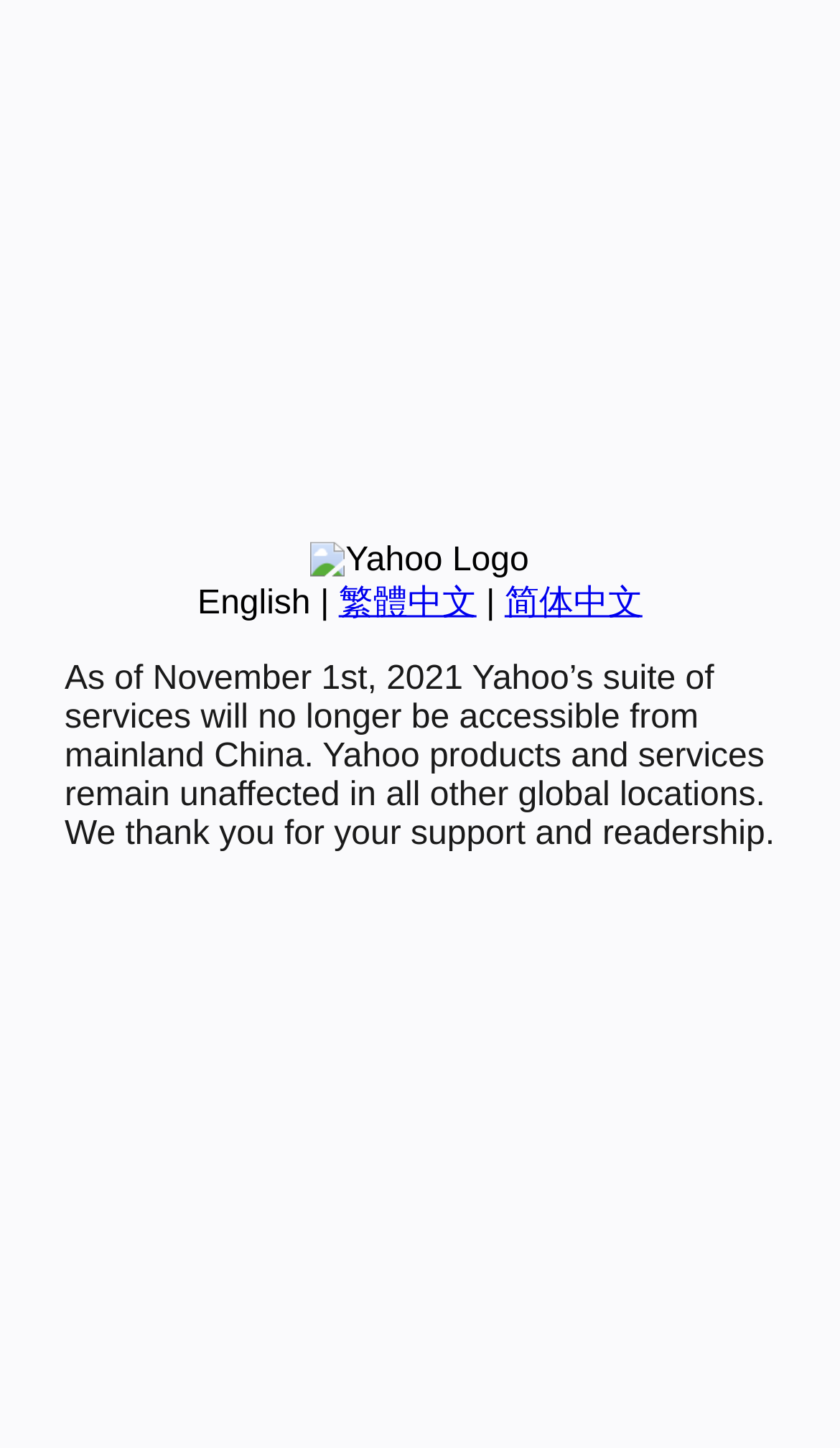Provide the bounding box coordinates of the UI element this sentence describes: "简体中文".

[0.601, 0.404, 0.765, 0.429]